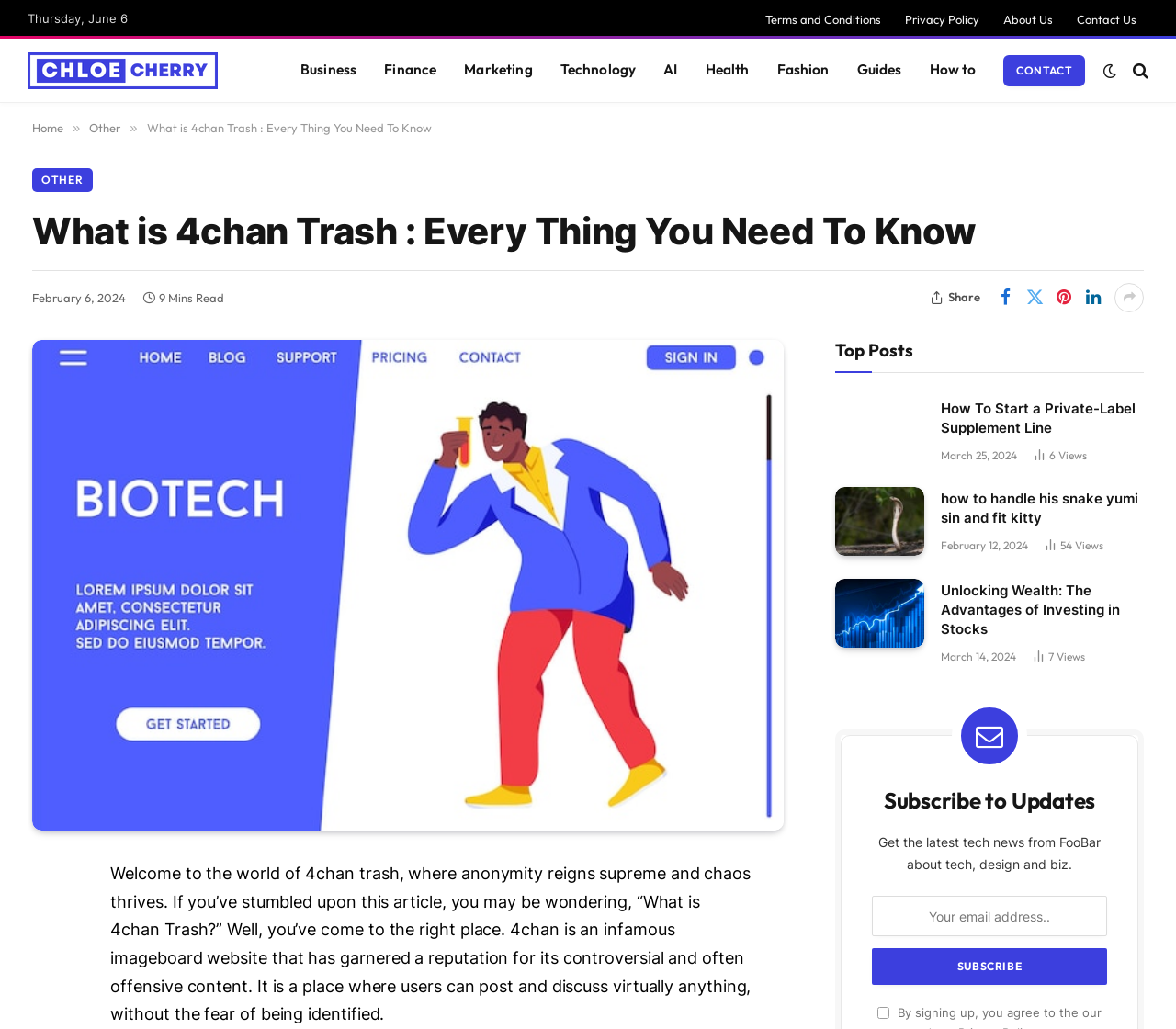Based on the visual content of the image, answer the question thoroughly: What is the name of the website described in the article?

The article is about 4chan Trash, and it mentions that 4chan is an infamous imageboard website, so the name of the website described in the article is 4chan.